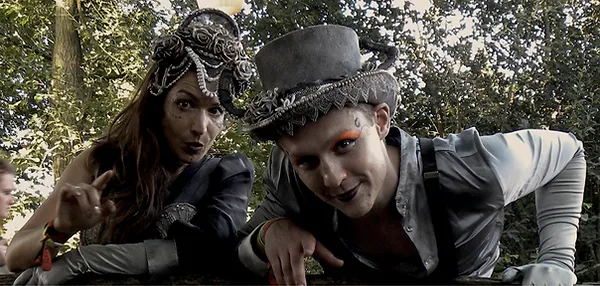Break down the image into a detailed narrative.

In this engaging image, two performers from the avant-garde theatre company Dreamspeaker embody the spirit of adventure and intrigue. The female performer on the left wears a dramatic headdress adorned with intricate designs, complementing her mysterious, expressive makeup. Beside her, the male performer sports a whimsical top hat and striking face paint, enhancing his theatrical persona. Both are leaning casually towards the viewer, suggesting a playful interaction typical of their immersive performances. The backdrop features a lush, garden-like setting, reinforcing the enchanting and interactive nature of their presentation. This captivating visual hints at the whimsical and adventurous experiences that the Dreamspeaker ensemble promises, inviting audiences into a world filled with magic and exploration.